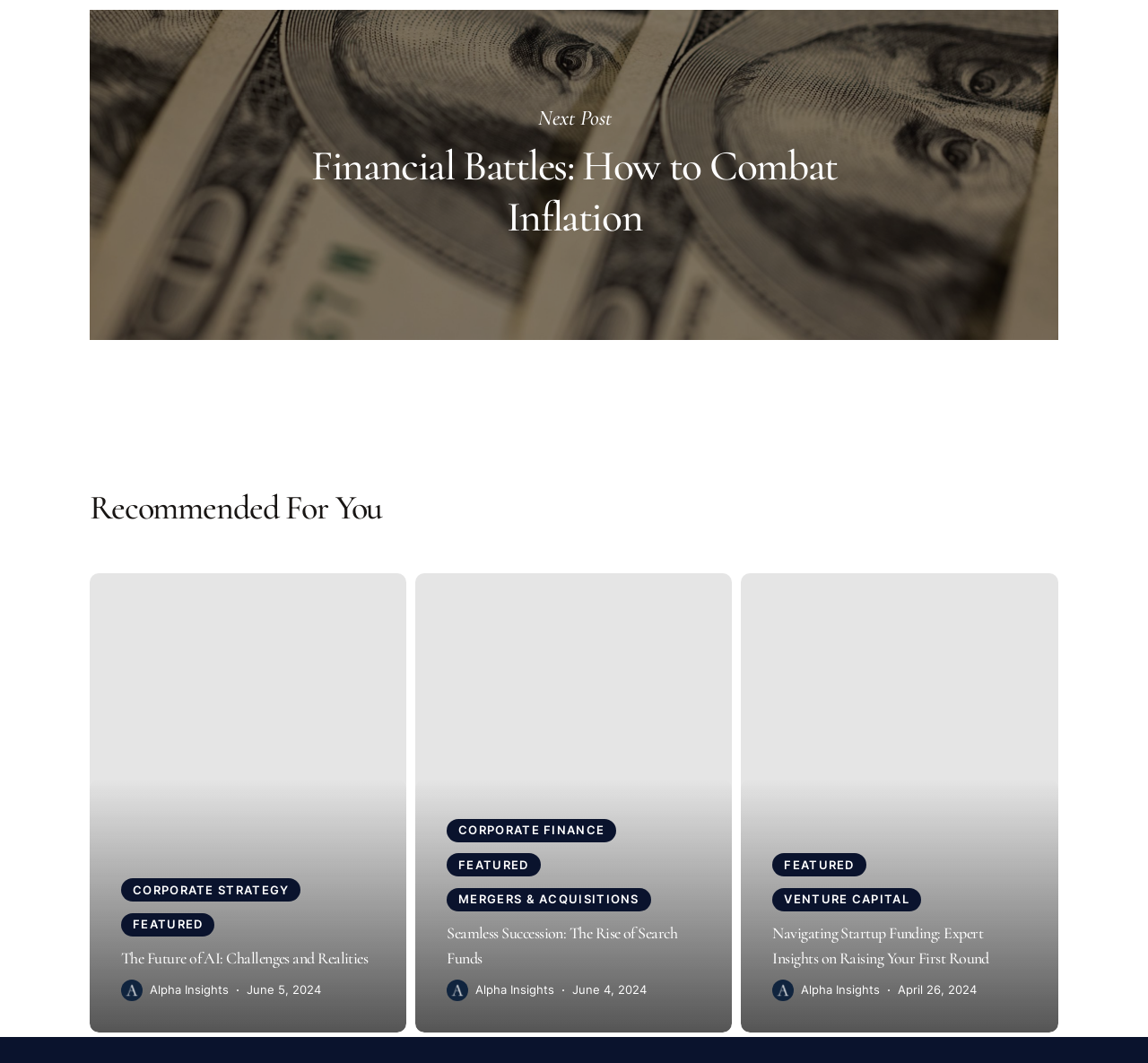Identify the bounding box coordinates of the element that should be clicked to fulfill this task: "View the post about The Future of AI: Challenges and Realities". The coordinates should be provided as four float numbers between 0 and 1, i.e., [left, top, right, bottom].

[0.078, 0.539, 0.354, 0.971]